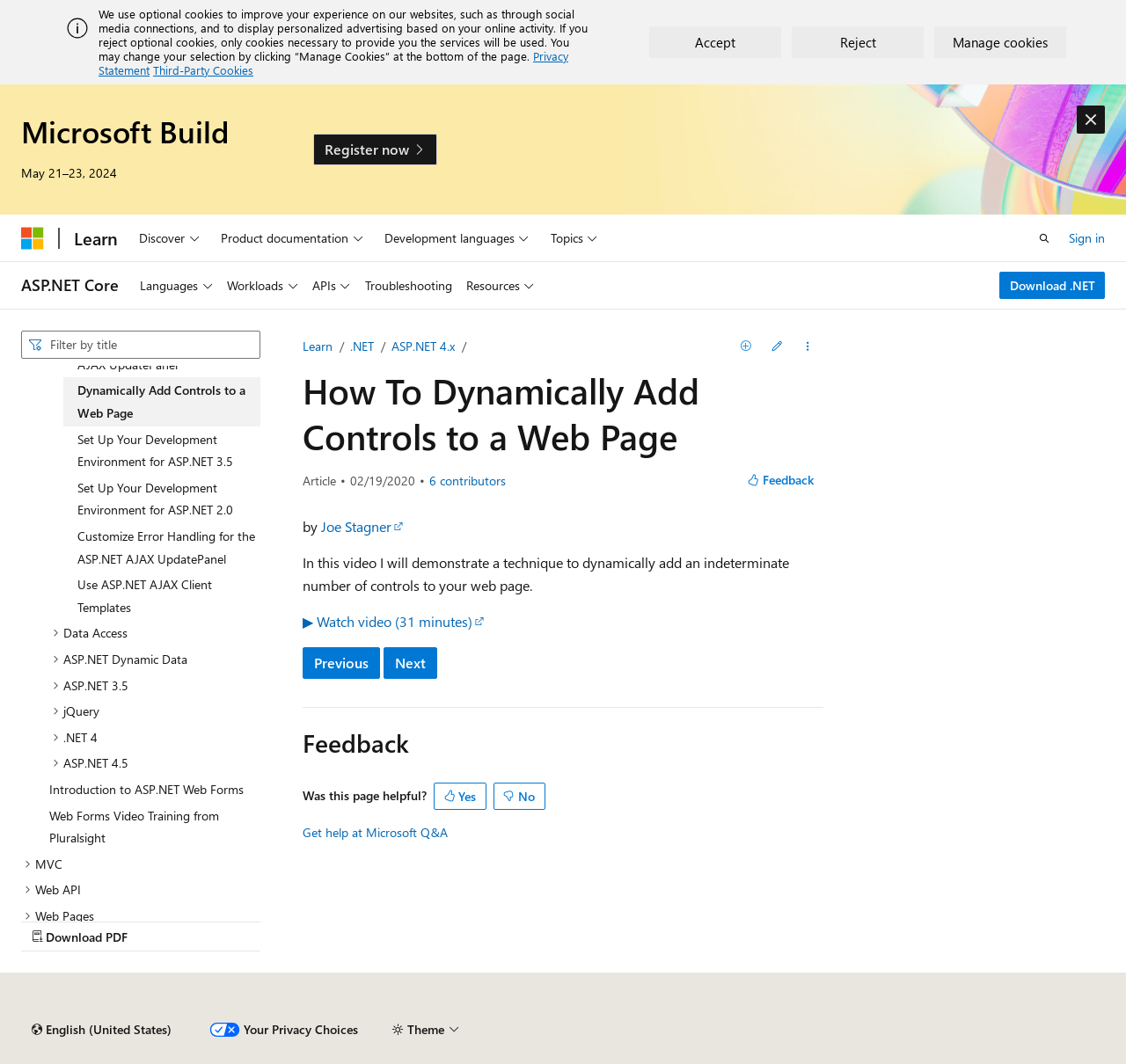Please locate the bounding box coordinates for the element that should be clicked to achieve the following instruction: "Dismiss alert". Ensure the coordinates are given as four float numbers between 0 and 1, i.e., [left, top, right, bottom].

[0.956, 0.099, 0.981, 0.126]